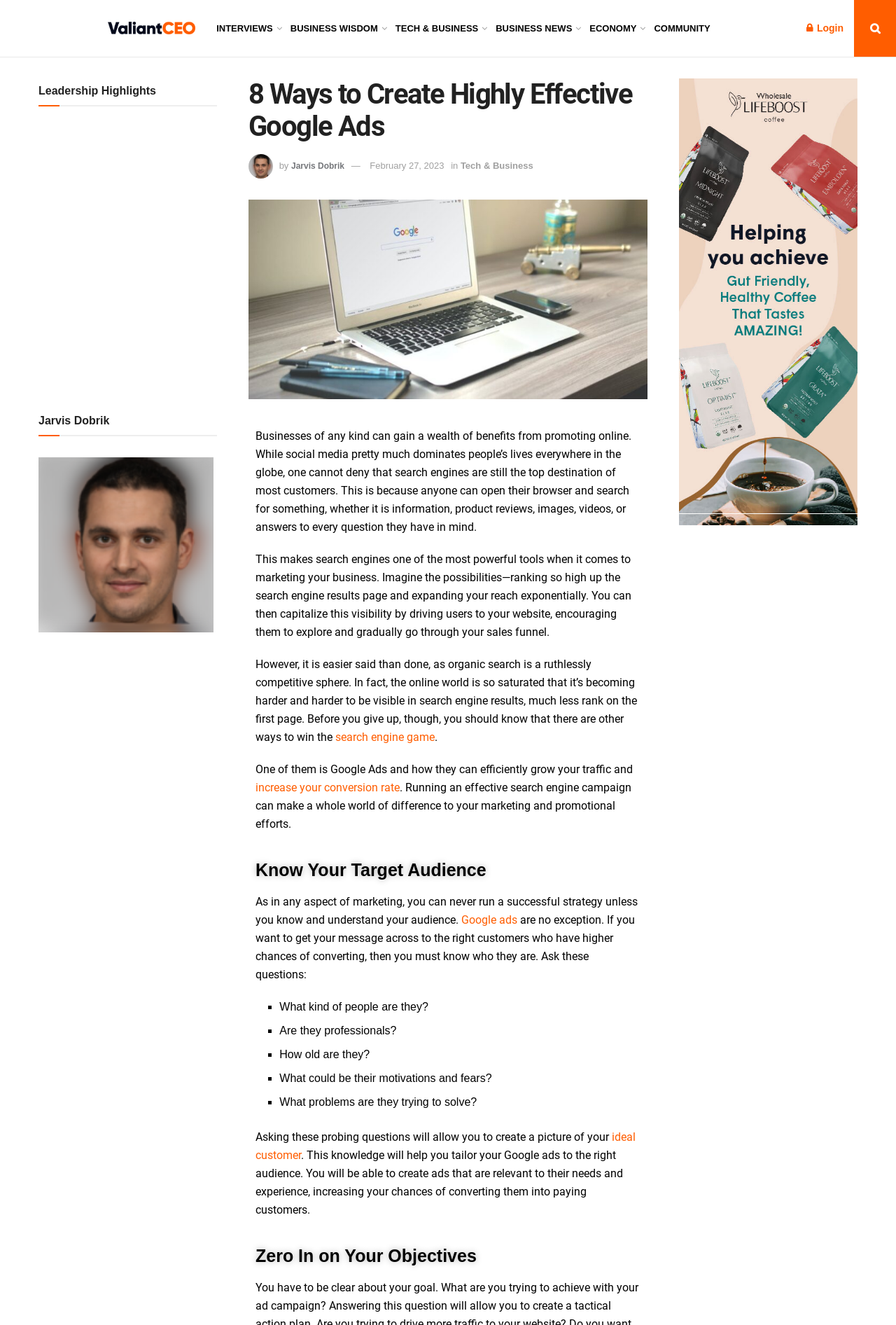Please find and generate the text of the main heading on the webpage.

8 Ways to Create Highly Effective Google Ads